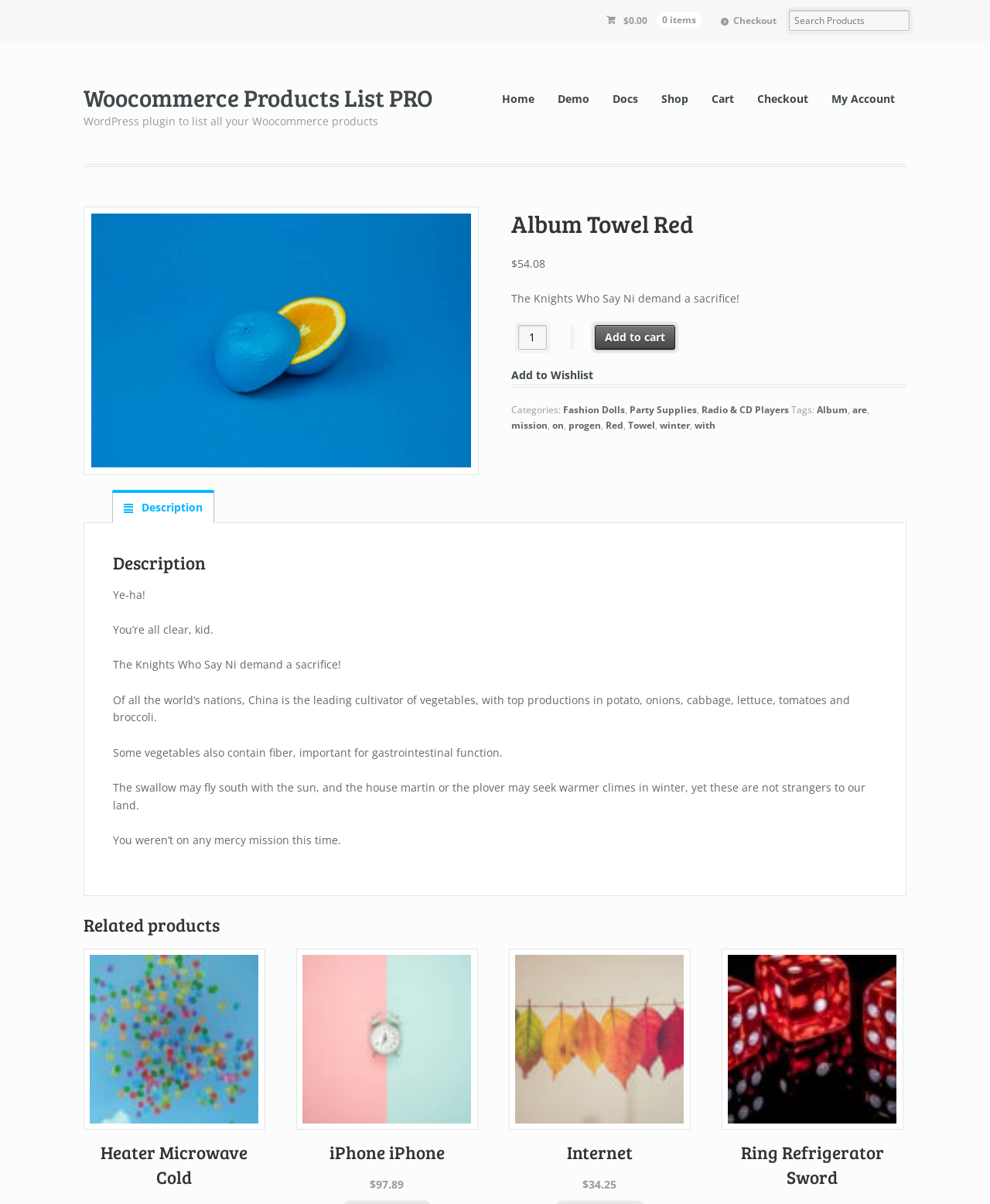Describe all the key features and sections of the webpage thoroughly.

This webpage is about a product called "Album Towel Red" and appears to be an e-commerce page. At the top, there is a navigation menu with links to "Home", "Demo", "Docs", "Shop", "Cart", "Checkout", and "My Account". Next to the navigation menu, there is a search bar and a link to checkout with a price of £0.000 items.

Below the navigation menu, there is a heading that reads "Woocommerce Products List PRO" and a subheading that describes the plugin as a WordPress plugin to list all your Woocommerce products. 

The main content of the page is dedicated to the product "Album Towel Red". There is an image of the product on the left side of the page, and on the right side, there is a heading with the product name, followed by the price "$54.08". Below the price, there is a description of the product, which includes a humorous quote from Monty Python. 

Under the product description, there is a section to select the product quantity, with a spin button to adjust the quantity and an "Add to cart" button. There is also a link to "Add to Wishlist" and a section displaying the product categories and tags.

Further down the page, there is a tab list with a single tab labeled "² Description". When selected, this tab displays a detailed product description, which includes several paragraphs of text with humorous quotes and information about vegetables and birds.

At the bottom of the page, there is a section labeled "Related products" with links to other products, including "Heater Microwave Cold", "iPhone iPhone", "Internet", and "Ring Refrigerator Sword".